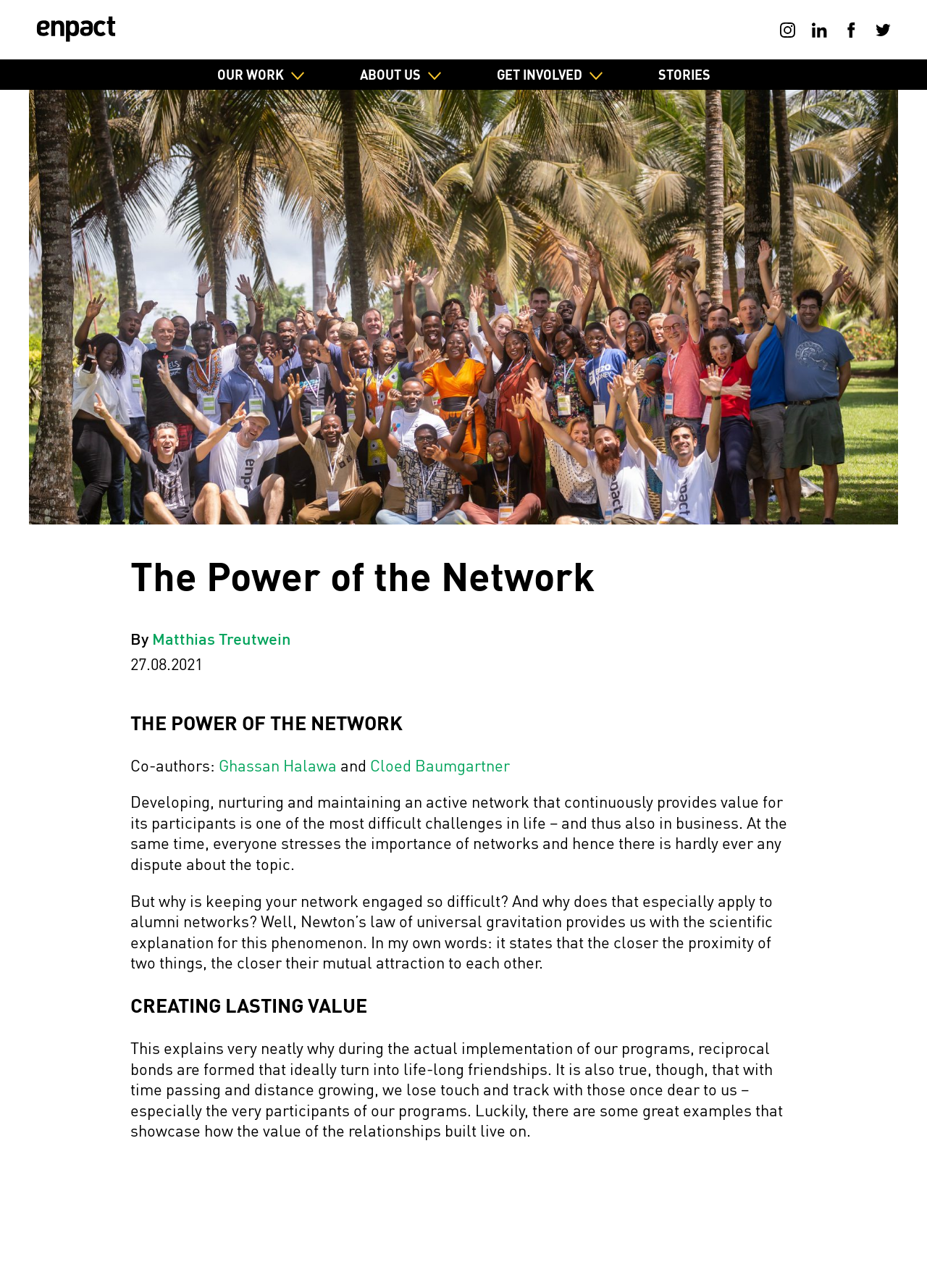Please locate the bounding box coordinates of the element that should be clicked to complete the given instruction: "Visit Instagram".

[0.841, 0.017, 0.858, 0.029]